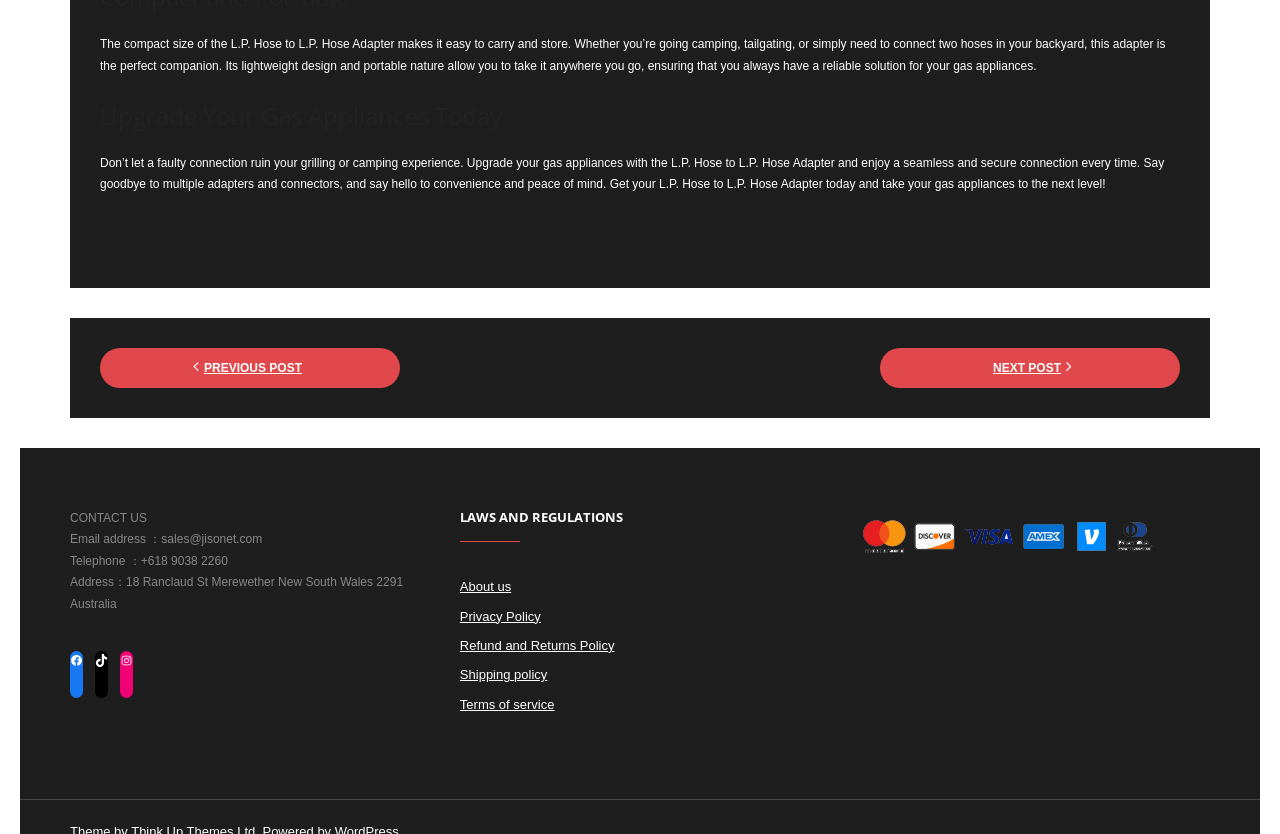What is the purpose of the L.P. Hose to L.P. Hose Adapter?
Please provide an in-depth and detailed response to the question.

Based on the text description, the L.P. Hose to L.P. Hose Adapter is designed to provide a seamless and secure connection for gas appliances, making it easy to carry and store, and suitable for camping, tailgating, or backyard use.